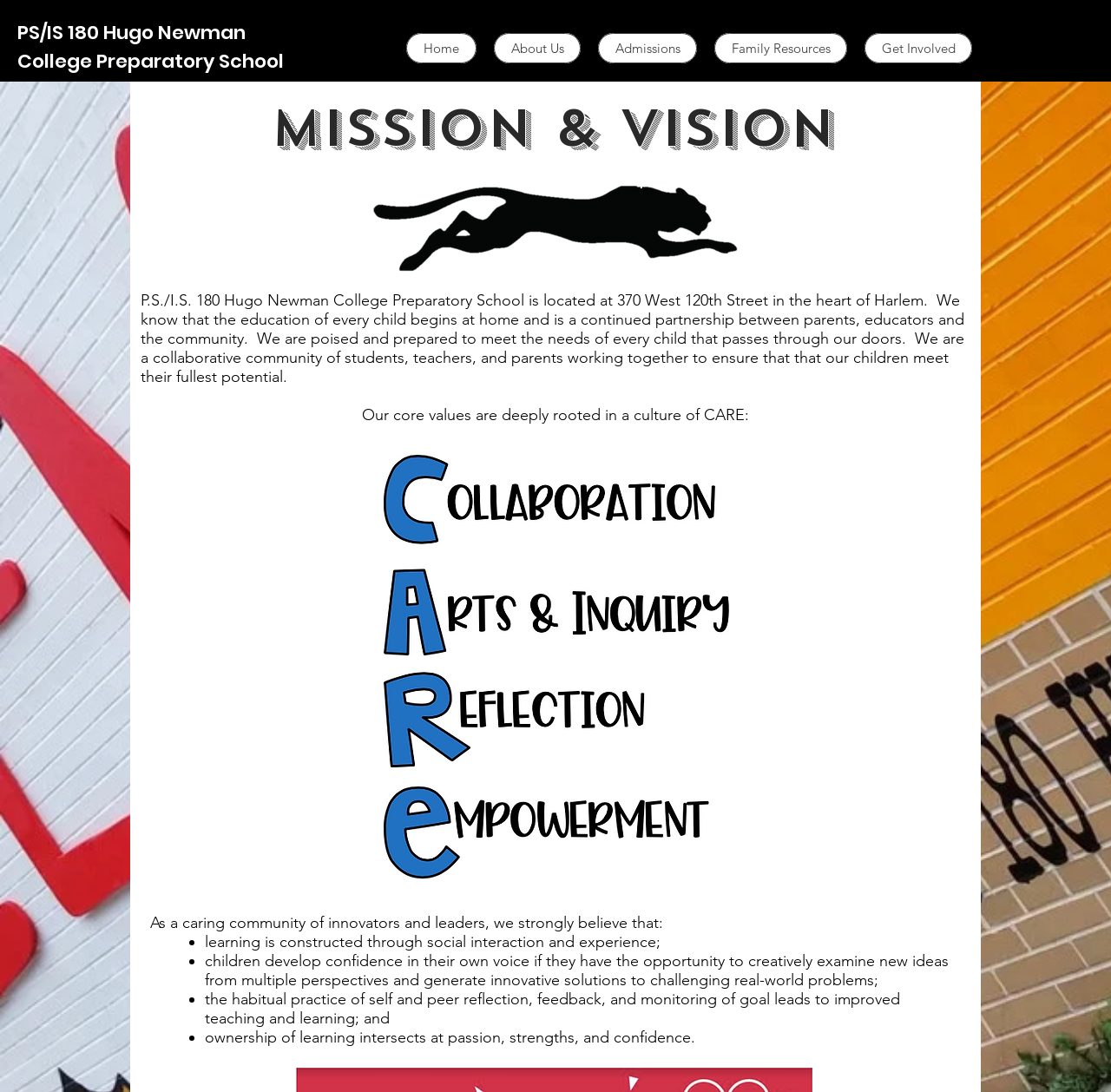Identify the primary heading of the webpage and provide its text.

PS/IS 180 Hugo Newman